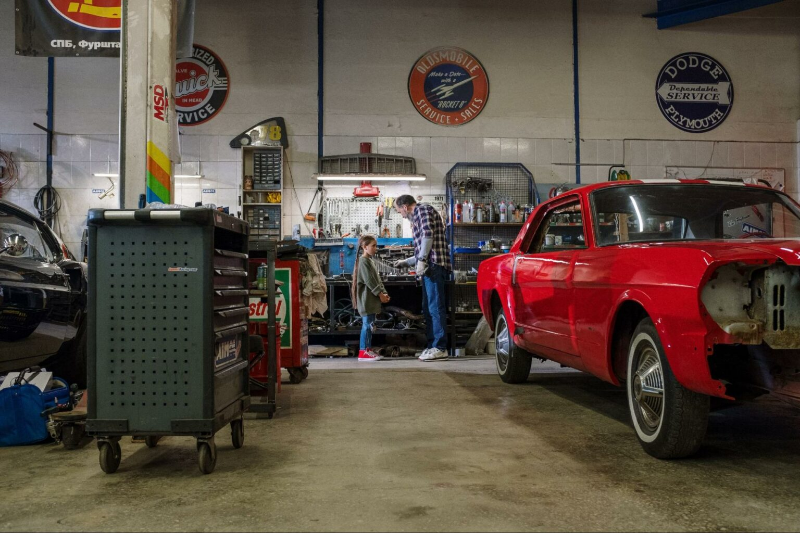What is the man wearing?
Craft a detailed and extensive response to the question.

The man is dressed in a casual plaid shirt and gloves, suggesting a practical and hands-on approach to the automotive repair task at hand.